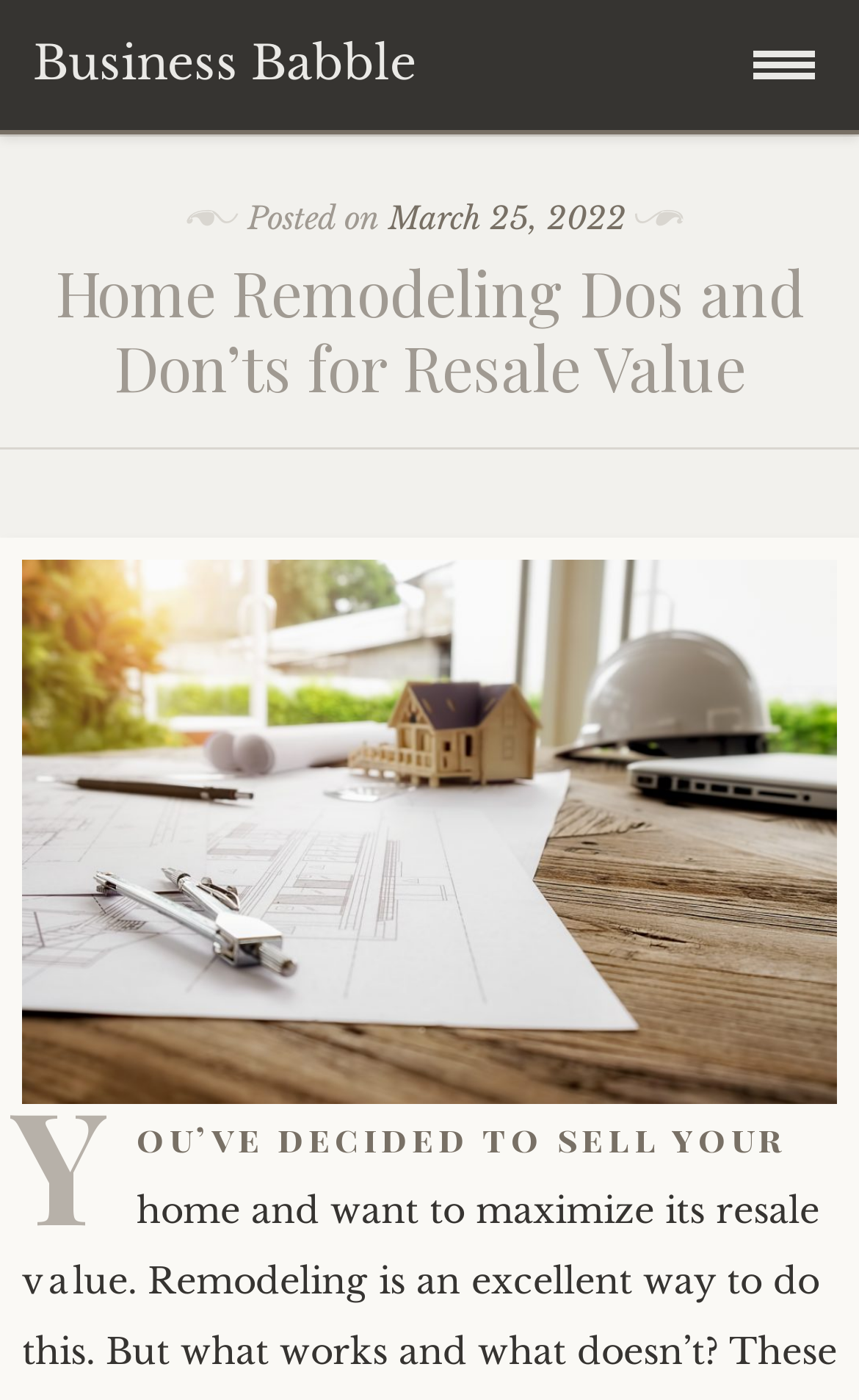Respond to the following question using a concise word or phrase: 
Is there an image on the webpage?

Yes